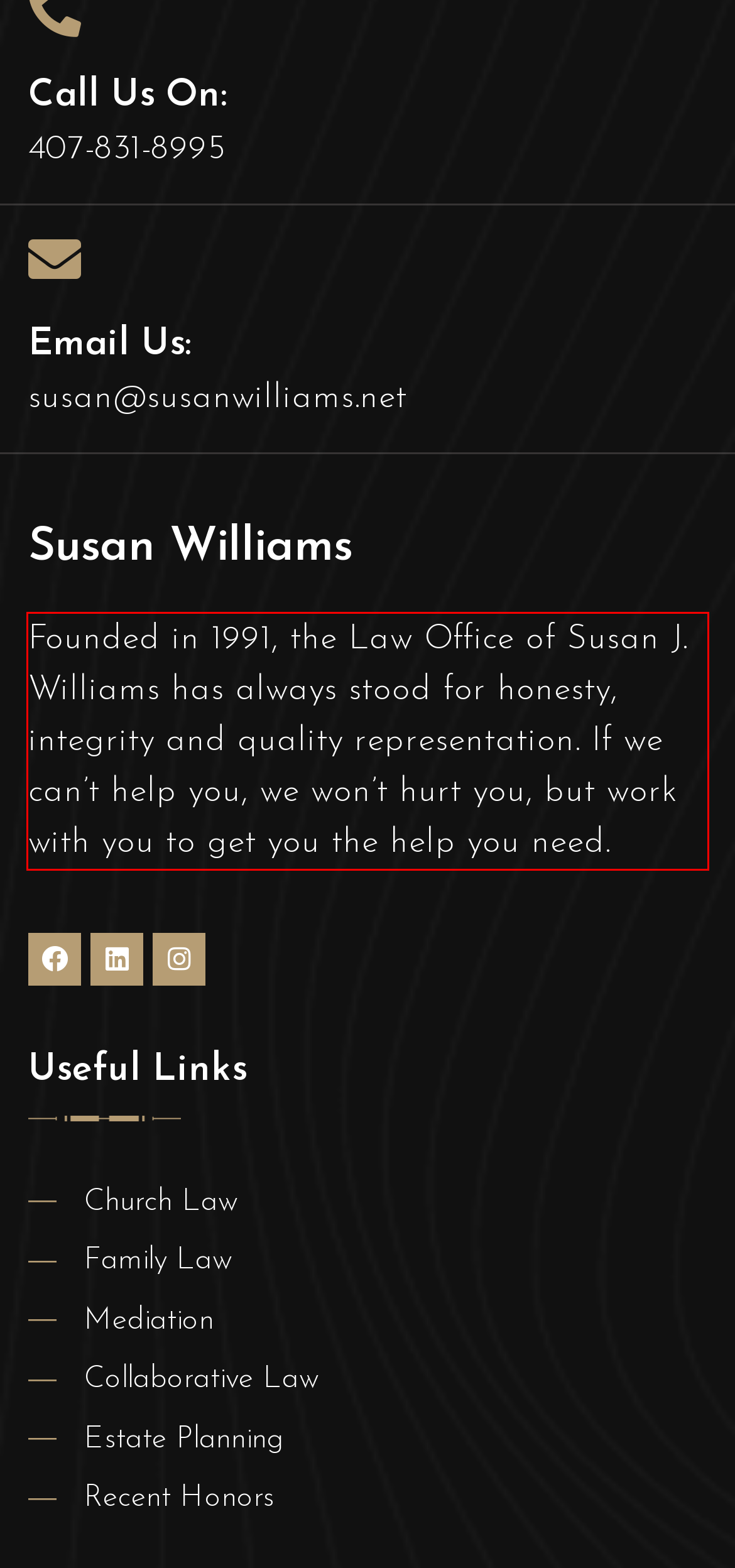You are given a screenshot with a red rectangle. Identify and extract the text within this red bounding box using OCR.

Founded in 1991, the Law Office of Susan J. Williams has always stood for honesty, integrity and quality representation. If we can’t help you, we won’t hurt you, but work with you to get you the help you need.